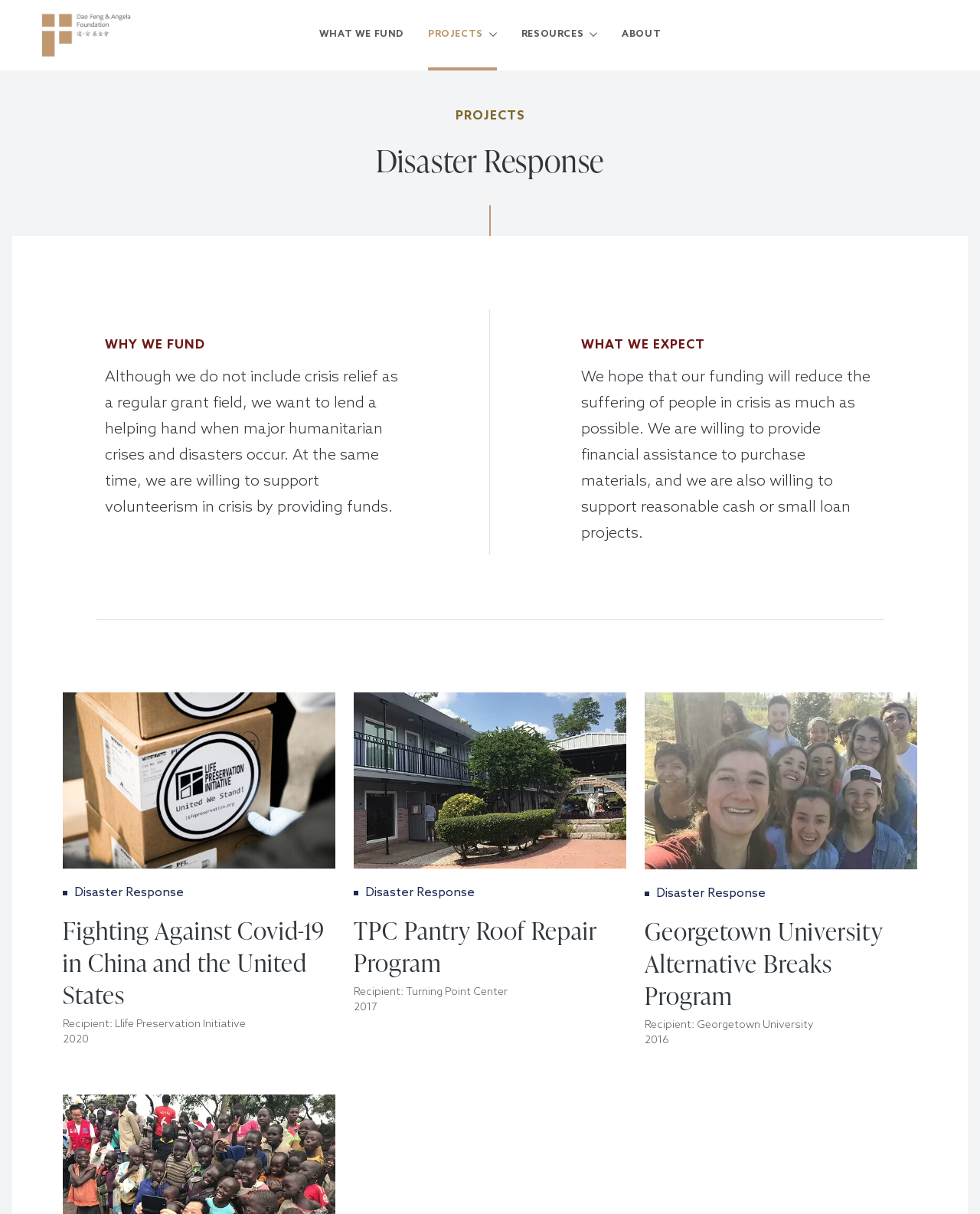Please identify the bounding box coordinates of where to click in order to follow the instruction: "Go to the home page".

None